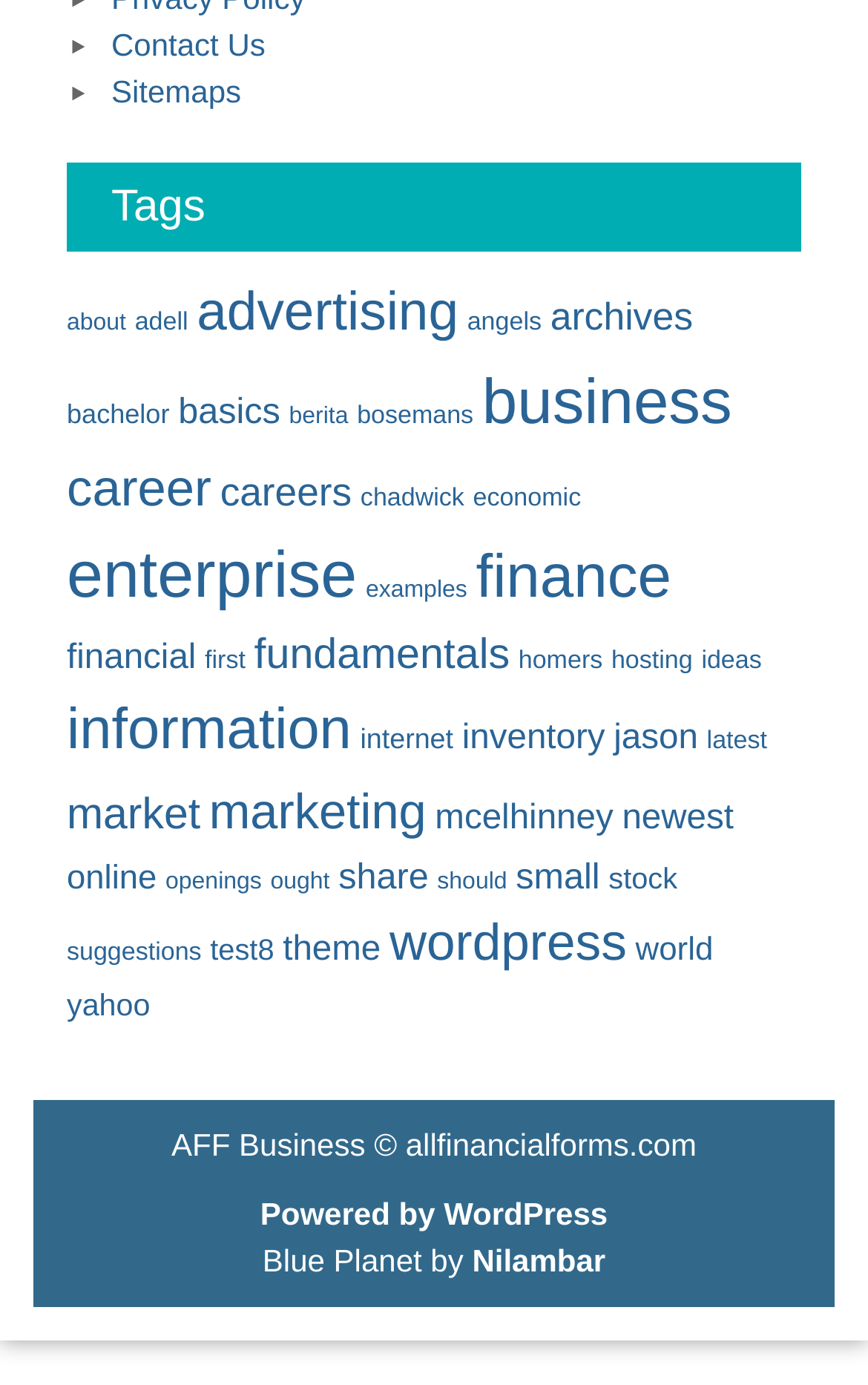Specify the bounding box coordinates (top-left x, top-left y, bottom-right x, bottom-right y) of the UI element in the screenshot that matches this description: Contact Us

[0.128, 0.019, 0.306, 0.045]